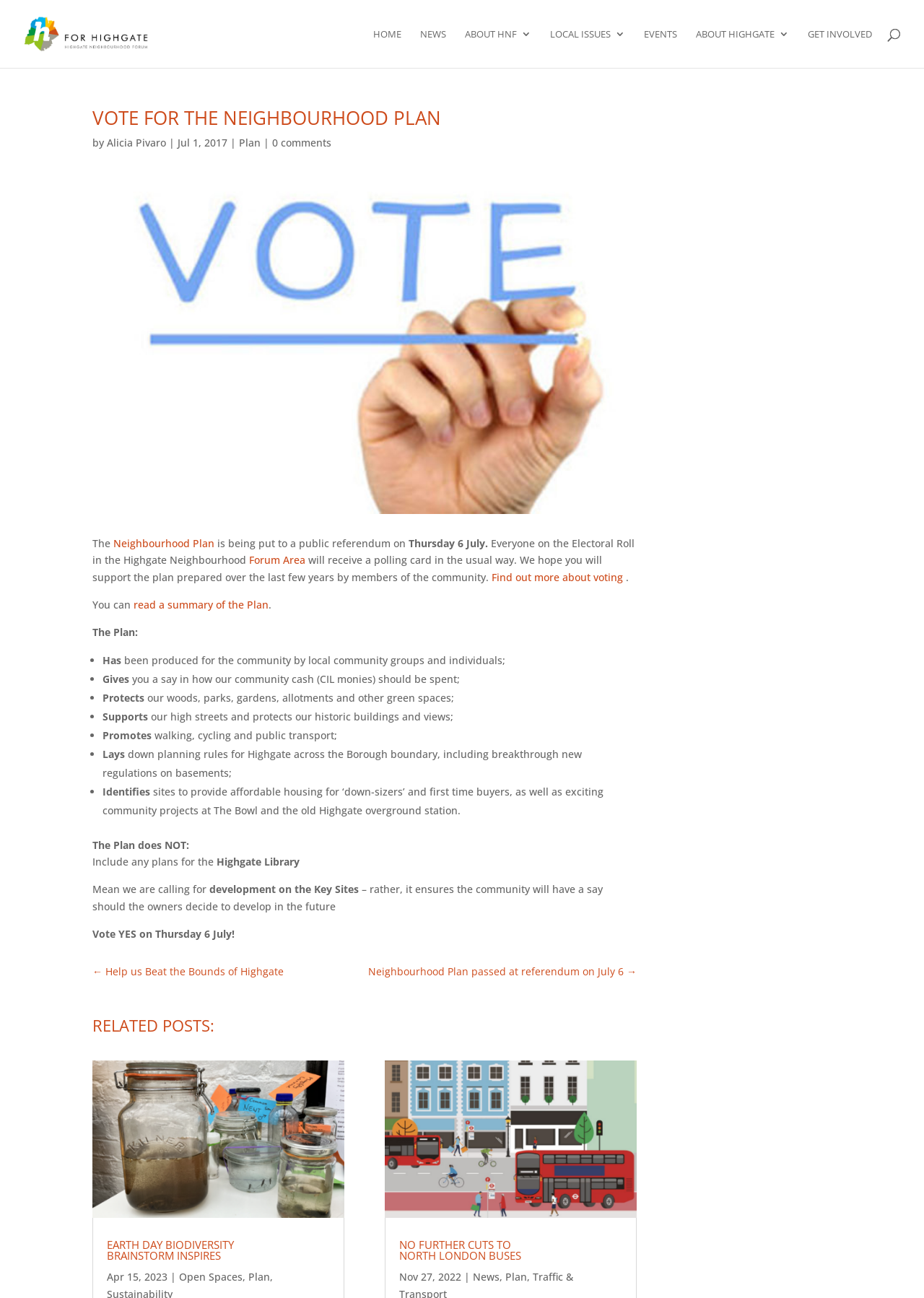Locate the bounding box coordinates of the element that should be clicked to execute the following instruction: "Read the 'Earth Day Biodiversity Brainstorm inspires' post".

[0.1, 0.817, 0.372, 0.938]